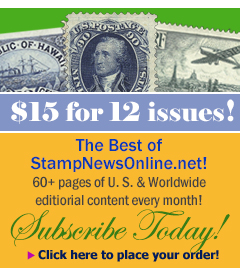Using the information from the screenshot, answer the following question thoroughly:
How many issues are included in the subscription offer?

The bold text in the image prominently displays the special deal of '$15 for 12 issues!', which indicates that the subscription offer includes 12 issues of the magazine.